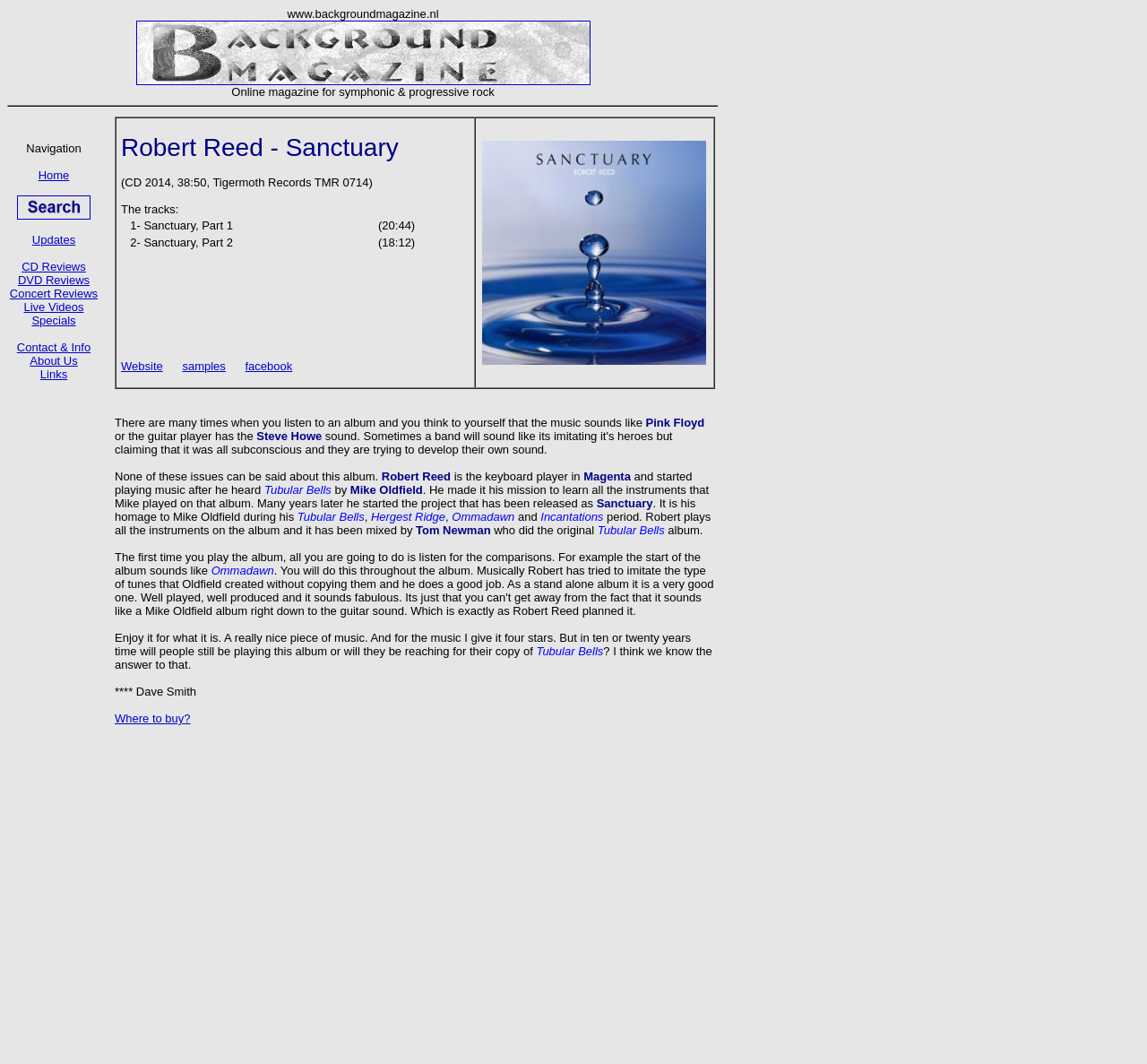What is the name of the album reviewed?
Using the details from the image, give an elaborate explanation to answer the question.

The answer can be found in the text 'It is his homage to Mike Oldfield during his Tubular Bells, Hergest Ridge, Ommadawn and Incantations period. Robert plays all the instruments on the album and it has been mixed by Tom Newman who did the original Tubular Bells album.'